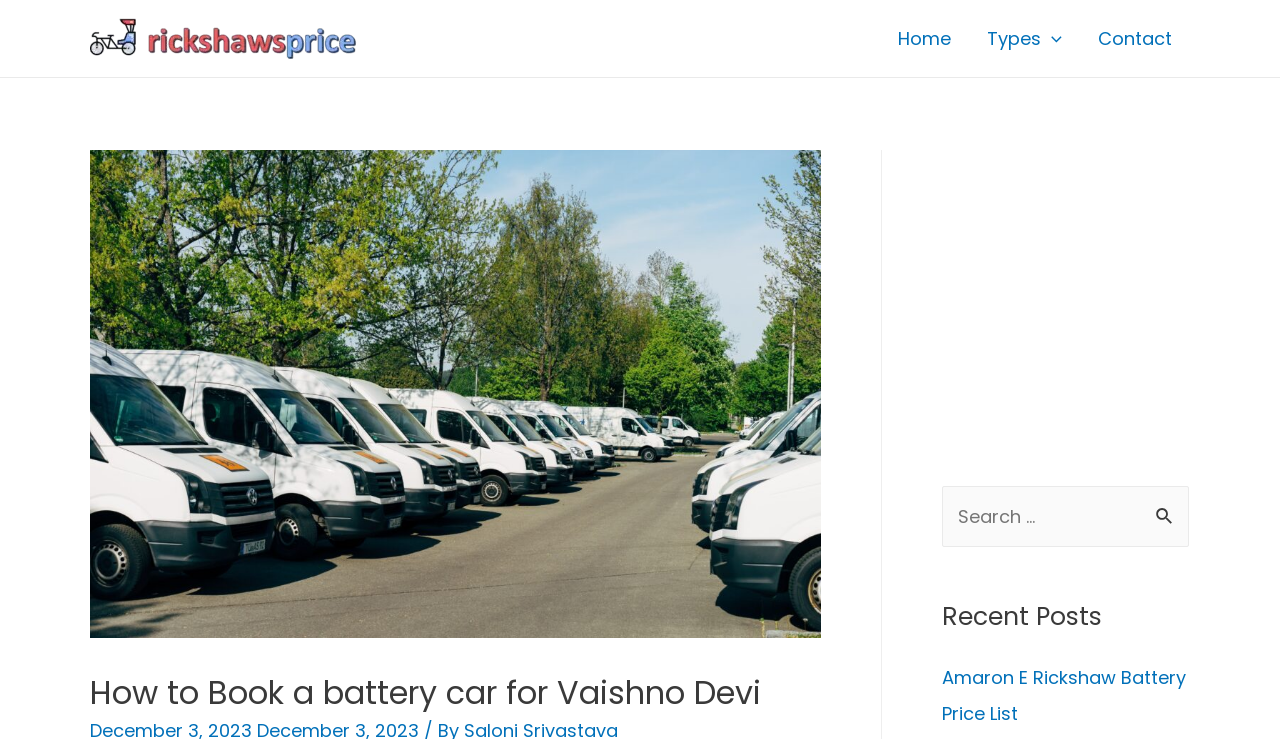From the given element description: "alt="Rickshaws Price"", find the bounding box for the UI element. Provide the coordinates as four float numbers between 0 and 1, in the order [left, top, right, bottom].

[0.07, 0.033, 0.28, 0.067]